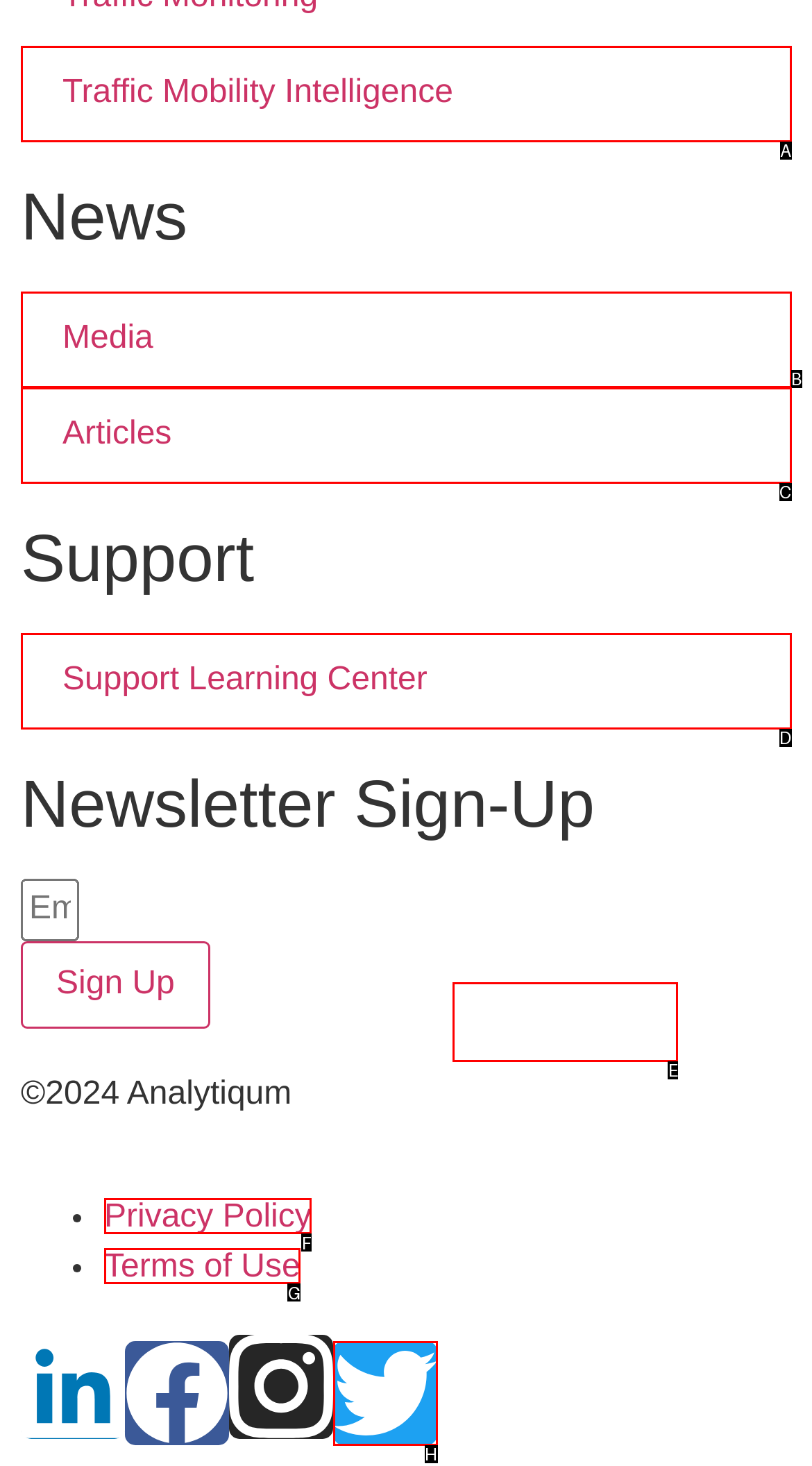Select the proper UI element to click in order to perform the following task: Learn about 'Traffic Mobility Intelligence'. Indicate your choice with the letter of the appropriate option.

E